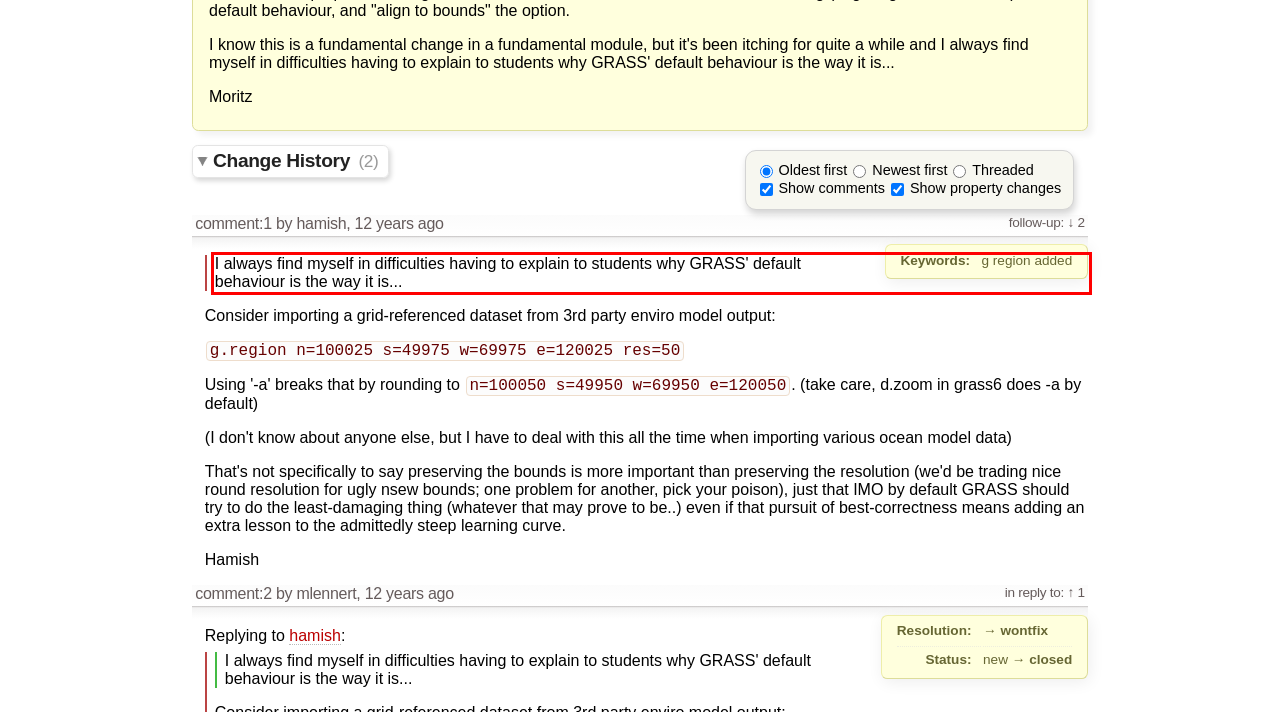Observe the screenshot of the webpage that includes a red rectangle bounding box. Conduct OCR on the content inside this red bounding box and generate the text.

I always find myself in difficulties having to explain to students why GRASS' default behaviour is the way it is...